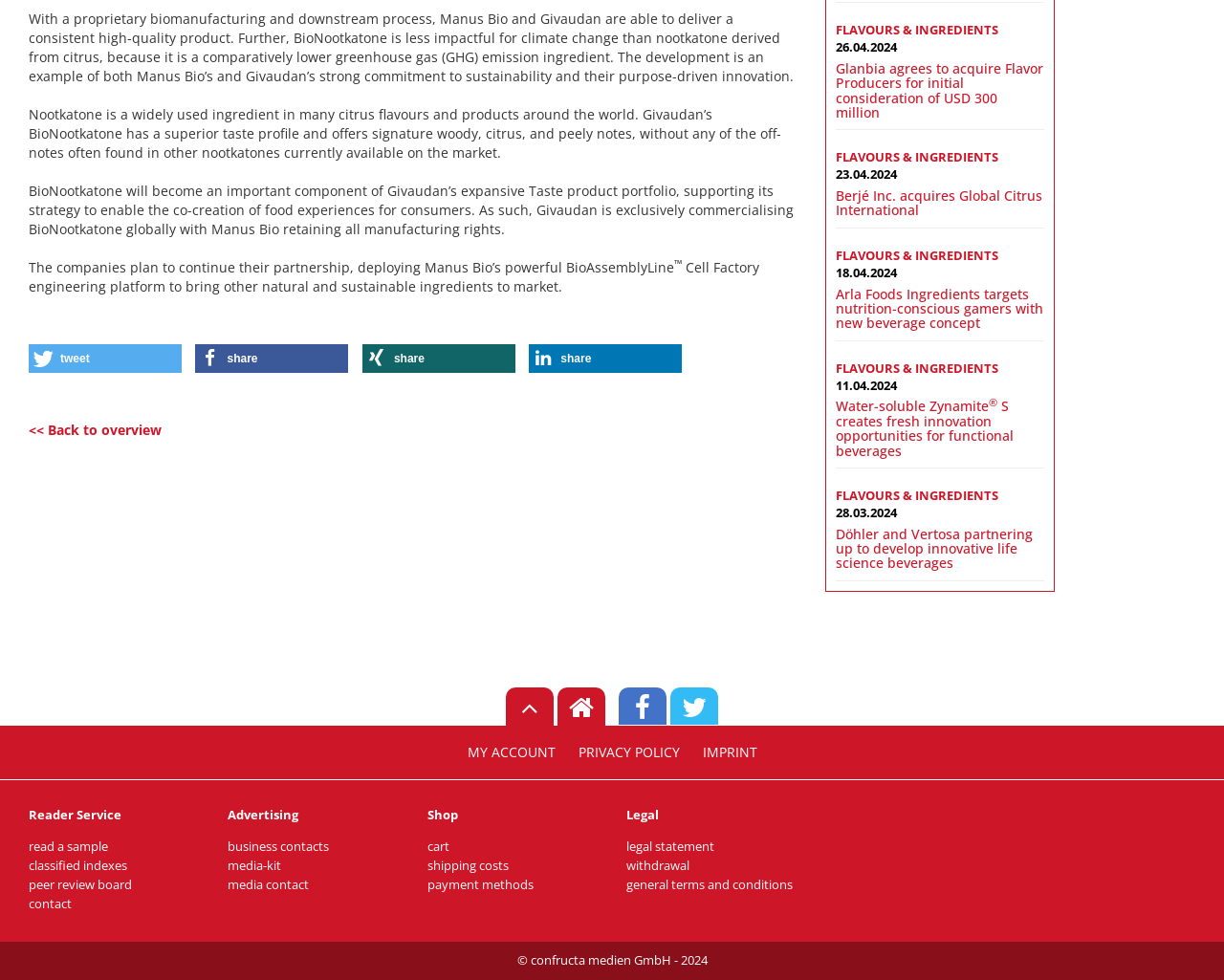Ascertain the bounding box coordinates for the UI element detailed here: "payment methods". The coordinates should be provided as [left, top, right, bottom] with each value being a float between 0 and 1.

[0.349, 0.894, 0.436, 0.911]